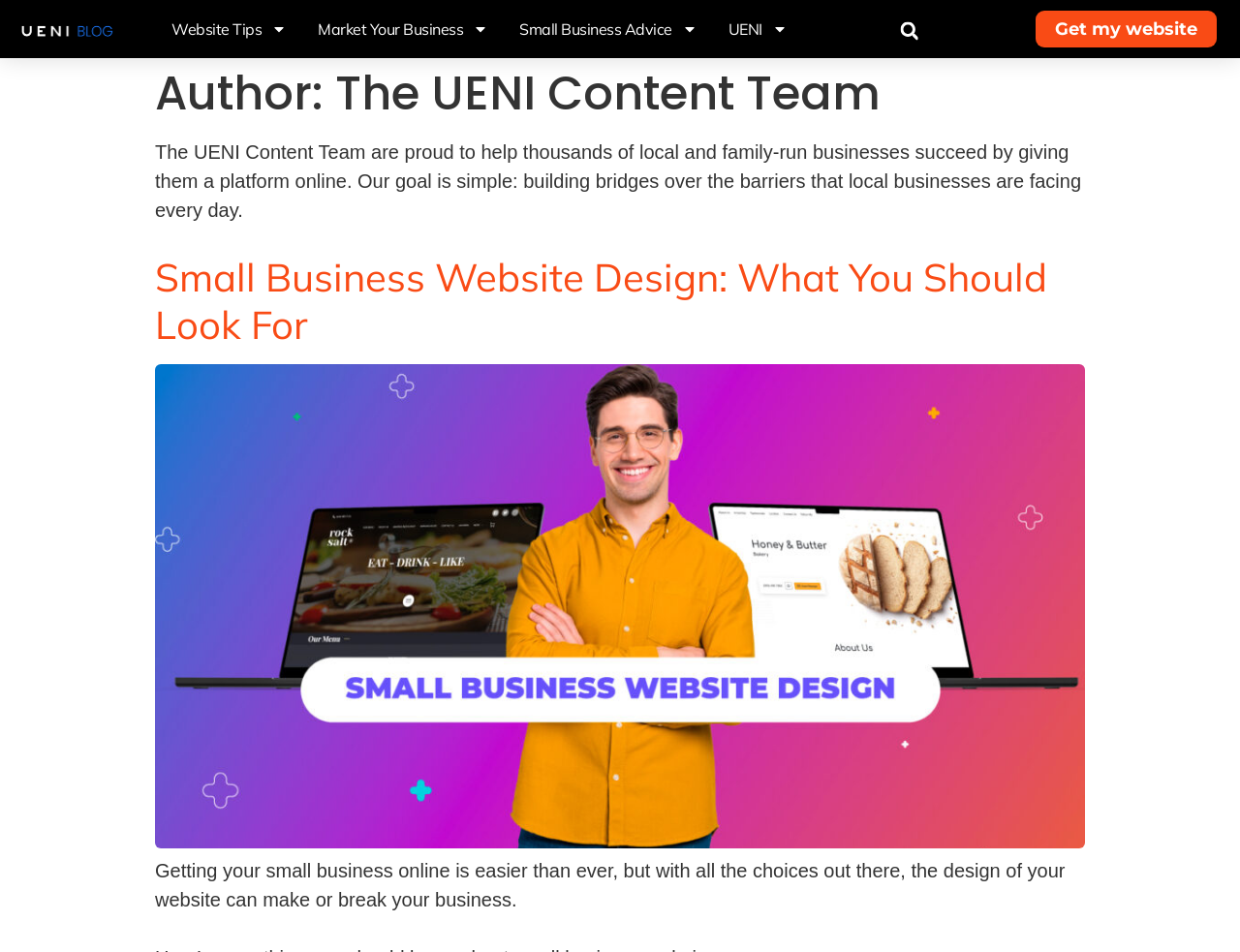Is there a search function on the webpage?
Please give a detailed and thorough answer to the question, covering all relevant points.

A search function can be found on the webpage, which is located on the top right corner, consisting of a search input field and a 'Search' button.